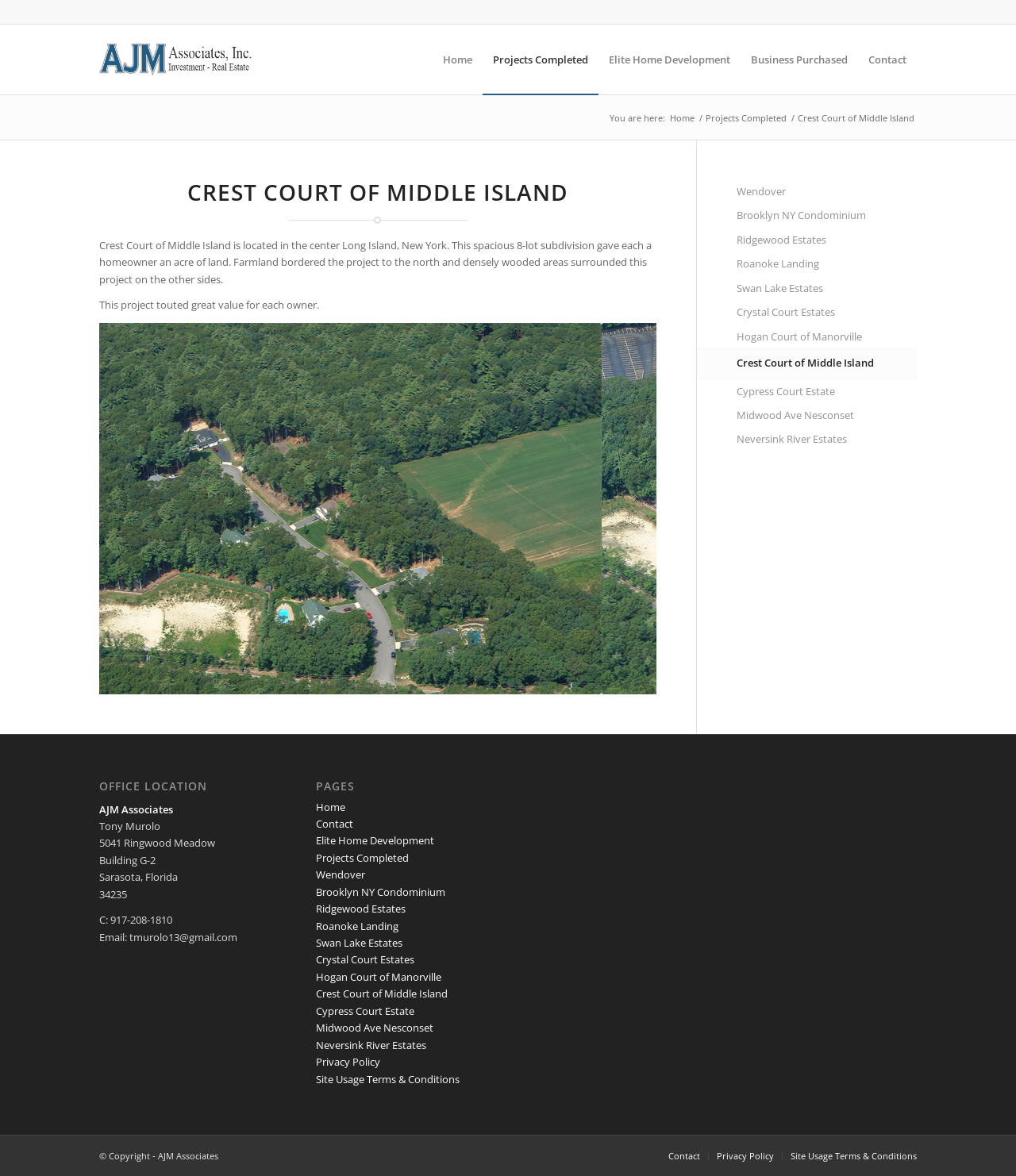How many lots are in the Crest Court of Middle Island subdivision?
Using the visual information from the image, give a one-word or short-phrase answer.

8